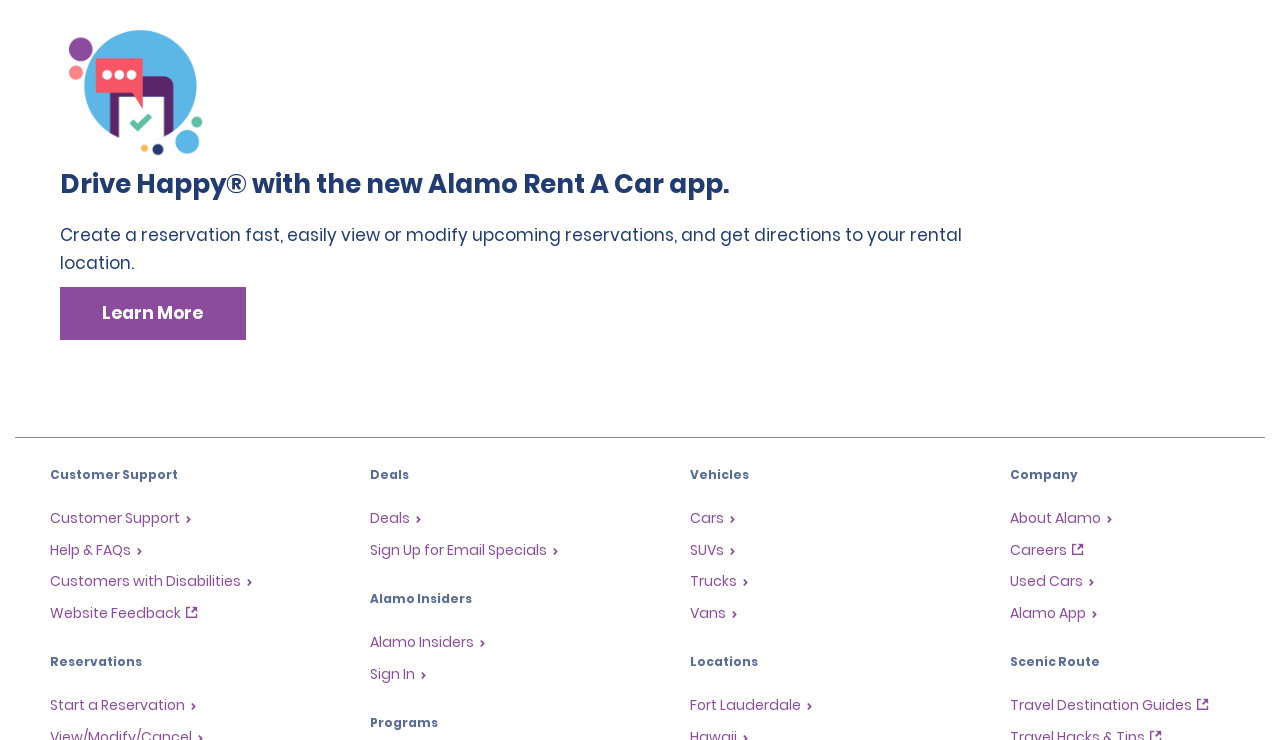Kindly determine the bounding box coordinates for the clickable area to achieve the given instruction: "View deals".

[0.289, 0.602, 0.461, 0.684]